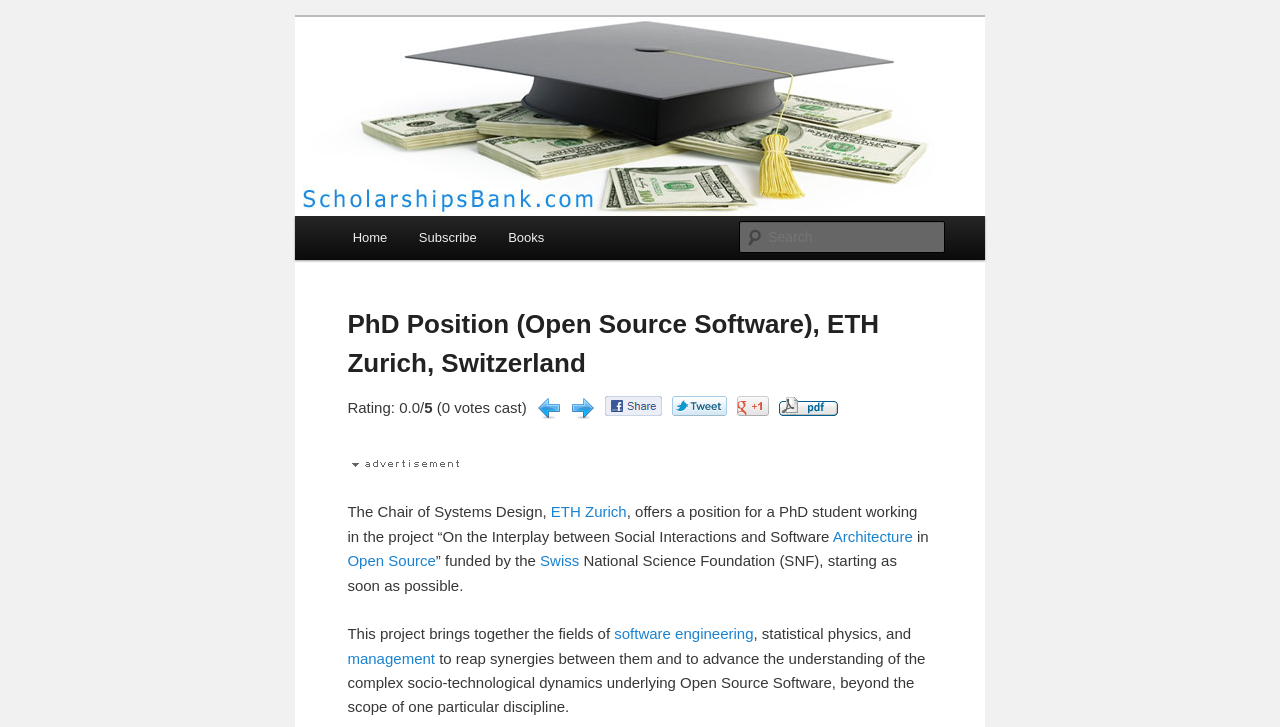Locate the bounding box coordinates of the UI element described by: "X (Twitter)". Provide the coordinates as four float numbers between 0 and 1, formatted as [left, top, right, bottom].

None